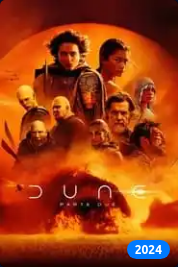Elaborate on the details you observe in the image.

The image features the official poster for "Dune - Parte due," set to be released in 2024. The visually striking design showcases an ensemble cast against a backdrop of a dramatic orange sky, reminiscent of the iconic landscapes of the Dune universe. Central to the composition is the character Paul Atreides, portrayed by Timothée Chalamet, alongside other key figures from the film. The title "DUNE" is prominently displayed at the bottom, accompanied by the subtitle "Parte due." This cinematic representation captures the epic scope of the film and its deep connections to themes of power, survival, and the mystical world of Arrakis. The year "2024" is also noted, indicating the anticipated release date.